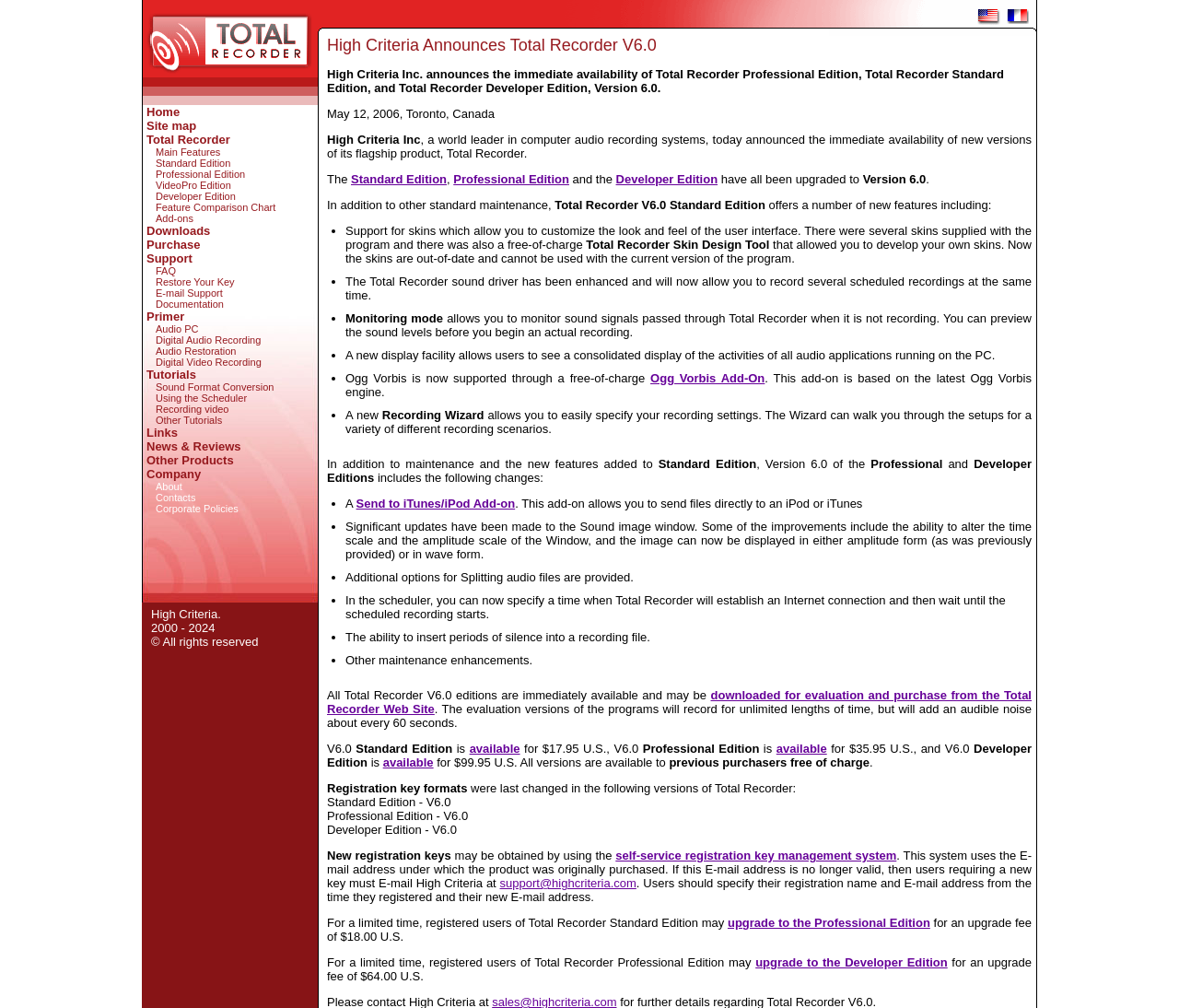What is the name of the product?
Please use the image to provide an in-depth answer to the question.

The name of the product can be found in the StaticText element with the text 'Total Recorder' at coordinates [0.124, 0.132, 0.195, 0.145]. This element is a child of the Root Element and is located near the top of the webpage.